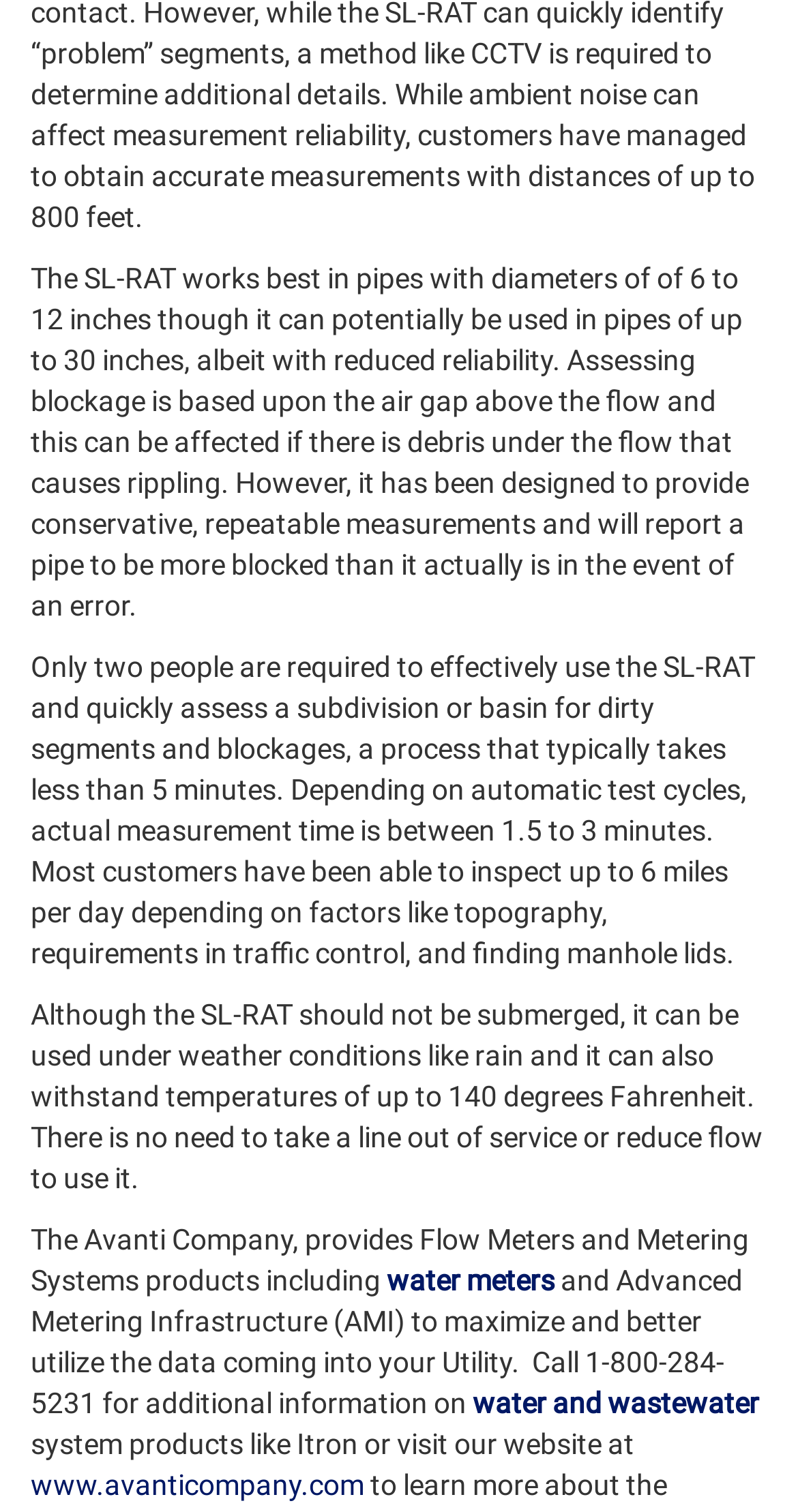What is the phone number to call for additional information?
Using the visual information, reply with a single word or short phrase.

1-800-284-5231